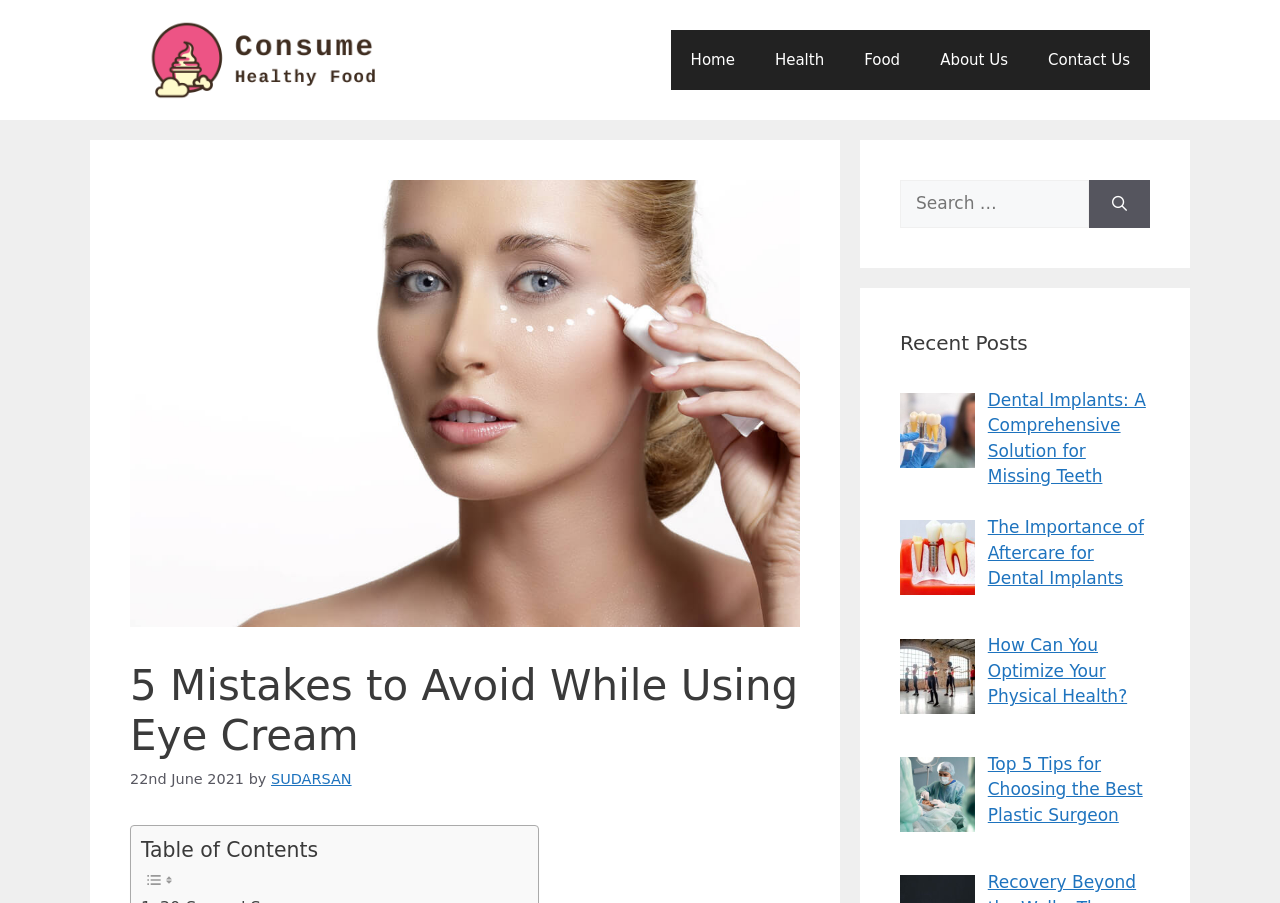Show me the bounding box coordinates of the clickable region to achieve the task as per the instruction: "View the 'Dental-Implants Dental Implants: A Comprehensive Solution for Missing Teeth' post".

[0.772, 0.431, 0.895, 0.538]